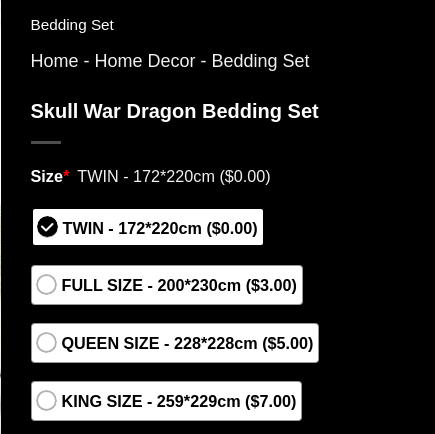Describe all the elements in the image extensively.

The image showcases the "Skull War Dragon Bedding Set," prominently displayed as part of the home decor collection. It features a selection of sizes with the currently selected option being "TWIN - 172*220cm" at a price of $0.00. The available sizes include "FULL SIZE - 200*230cm" for $3.00, "QUEEN SIZE - 228*228cm" for $5.00, and "KING SIZE - 259*229cm" for $7.00. The layout encourages users to choose their preferred size for this striking bedding set, which is likely designed with an eye-catching skull and dragon graphic, perfect for themed or adventurous bedroom interiors.